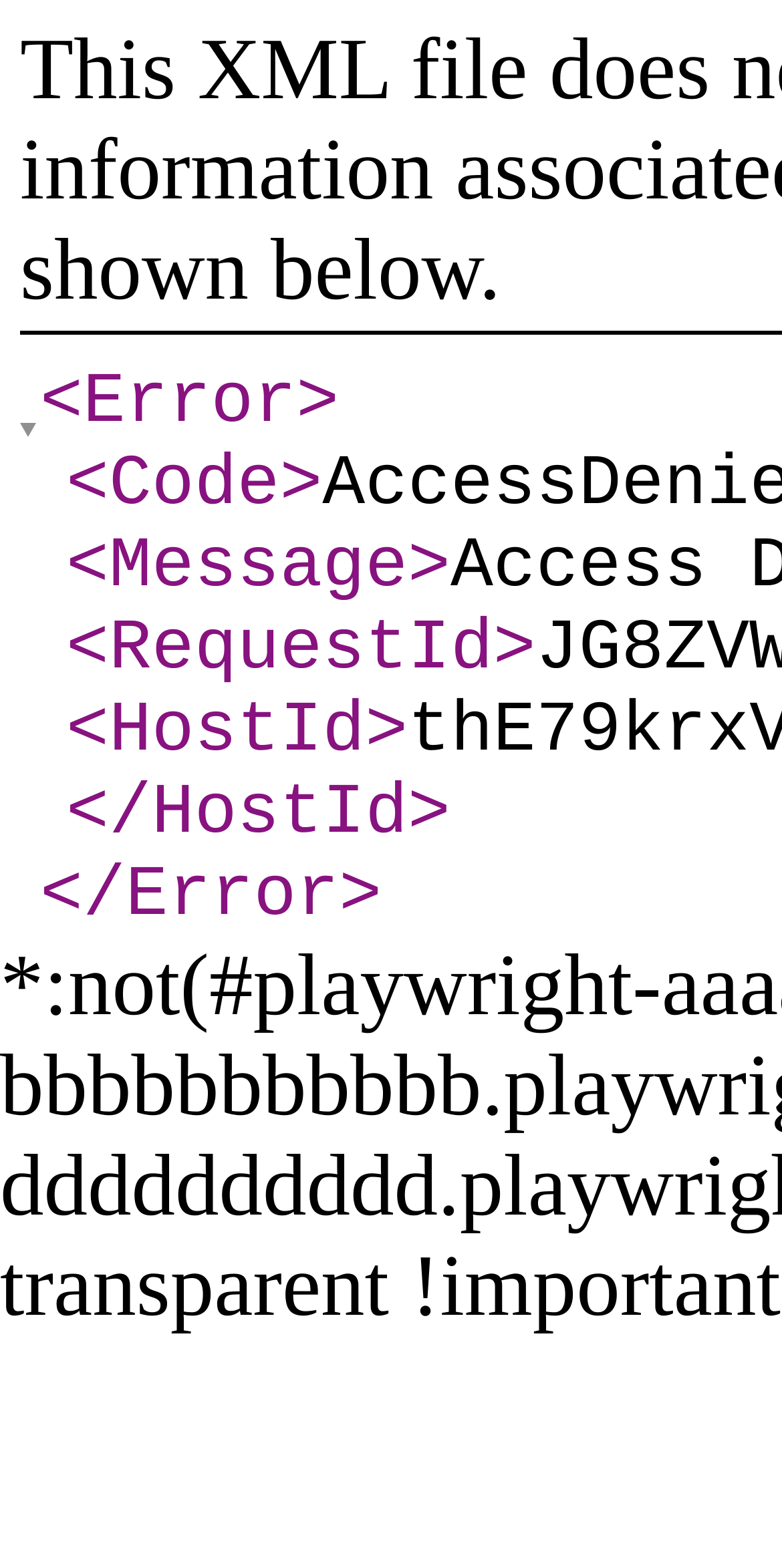What is the closing tag of the error message?
Look at the image and respond with a one-word or short phrase answer.

</Error>